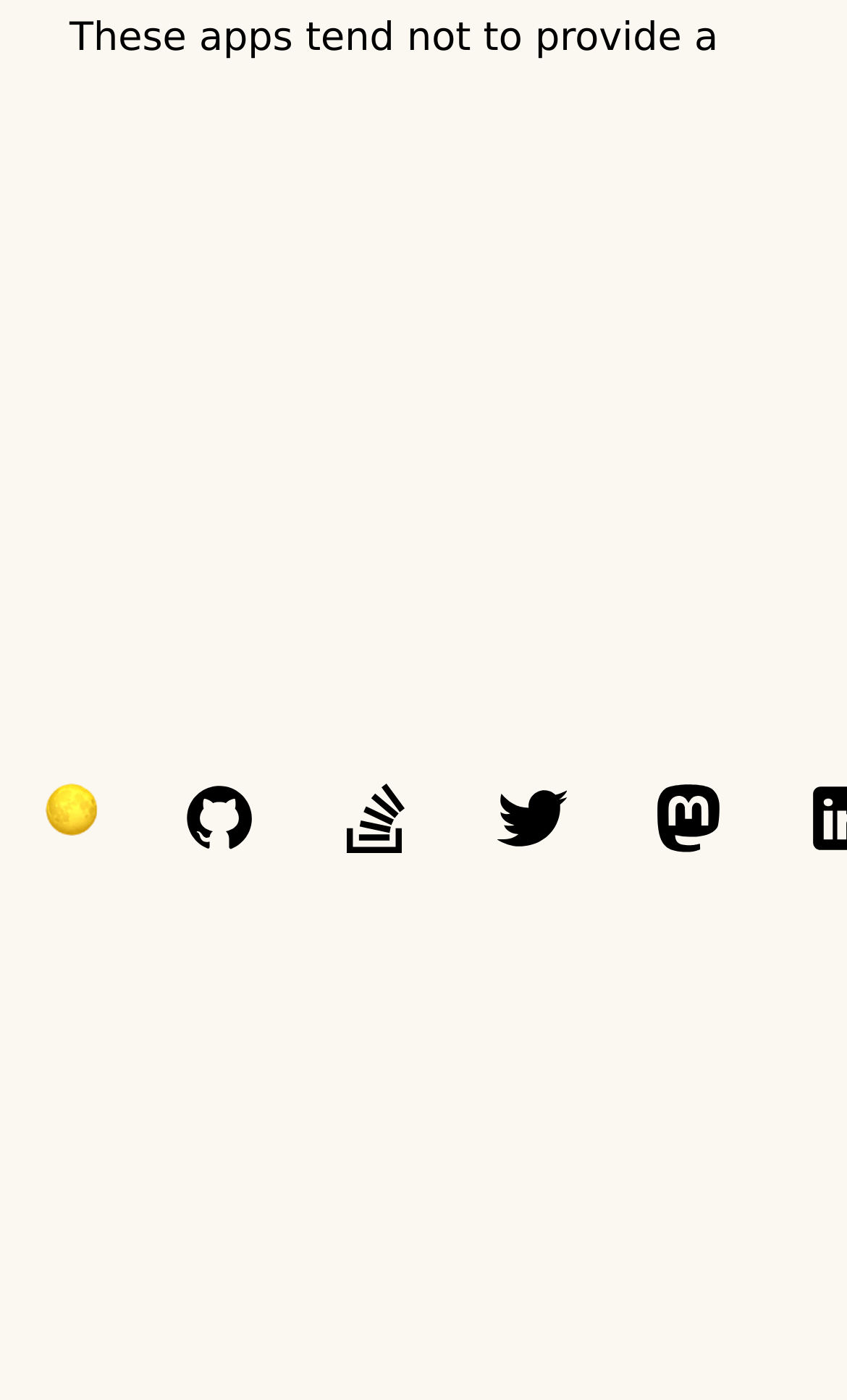How many code blocks are available?
Can you provide a detailed and comprehensive answer to the question?

I examined the webpage and found two code blocks, one with the text 'Activity' and the other with the text 'android.intent.category.LAUNCHER'.